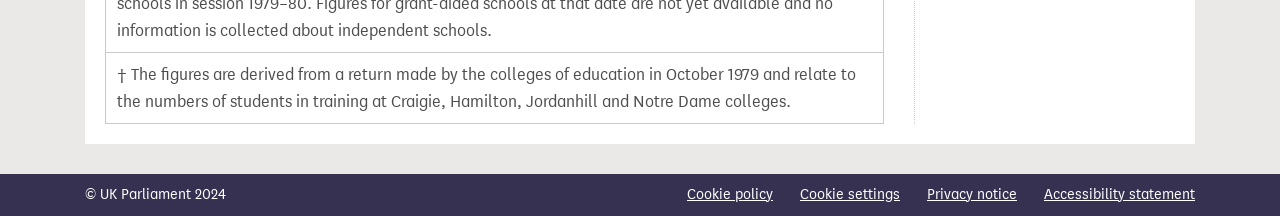What type of organization is the webpage related to?
Give a single word or phrase as your answer by examining the image.

UK Parliament